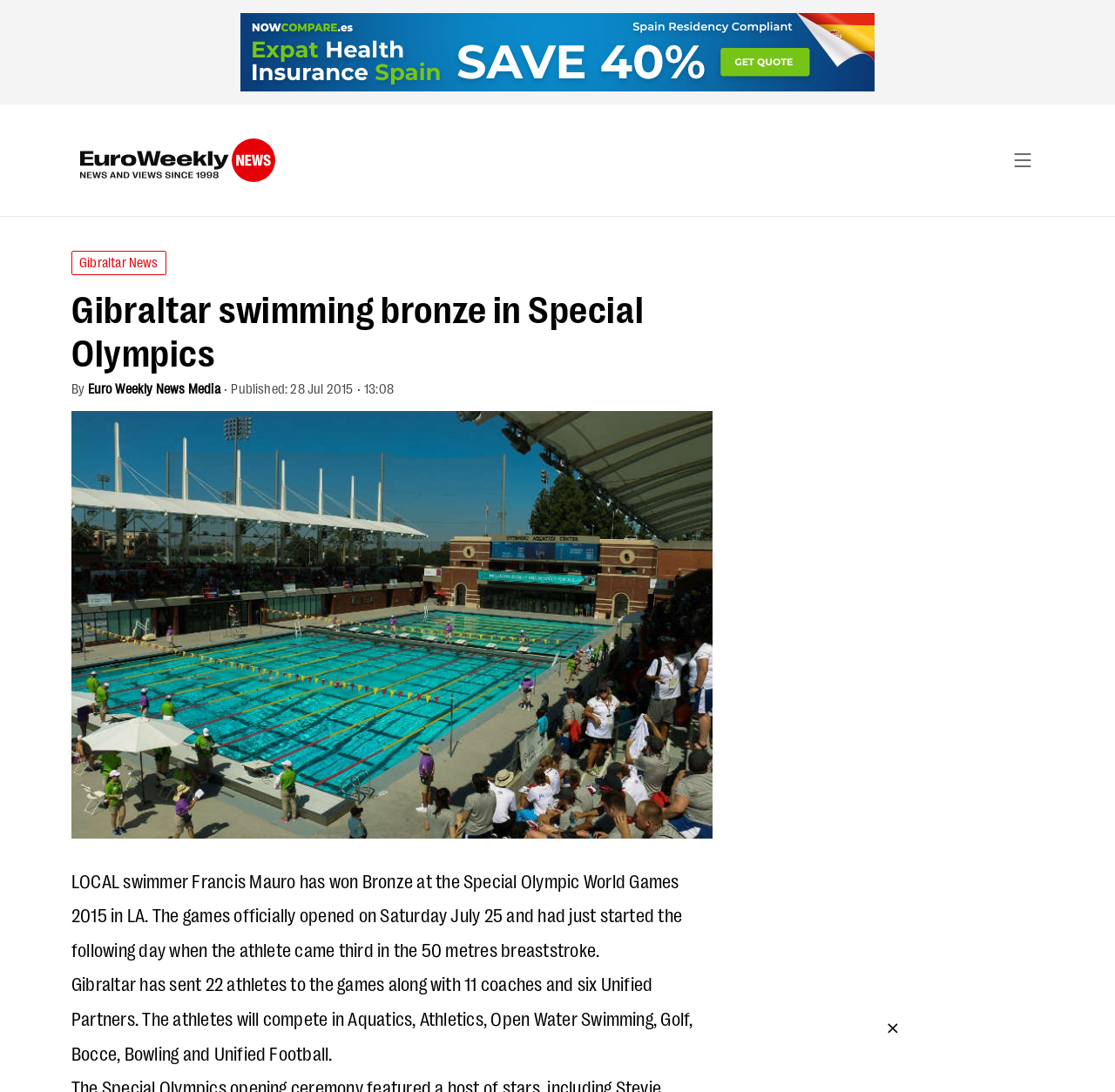Identify the bounding box for the UI element that is described as follows: "imaging applications and utilities".

None